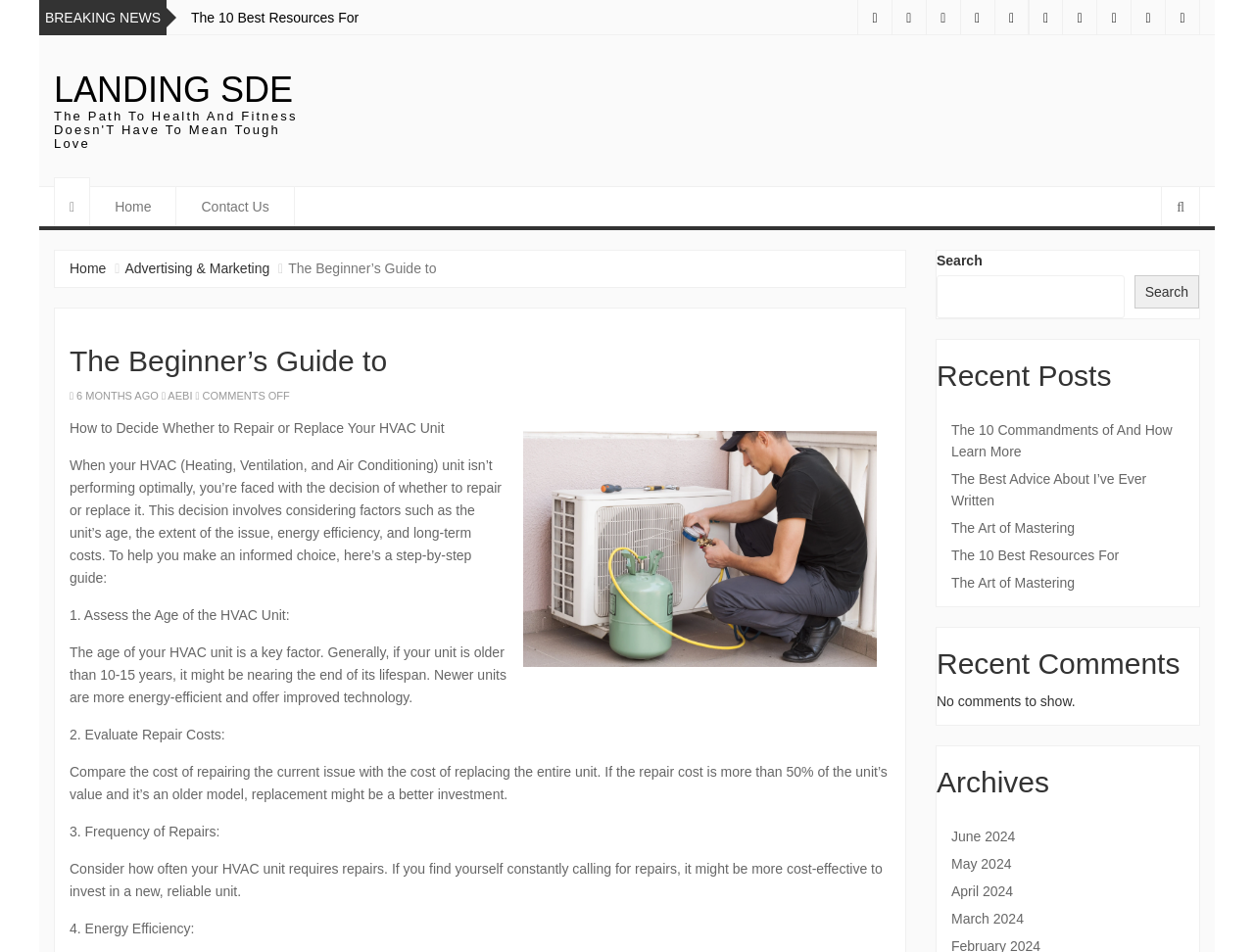Answer the following query concisely with a single word or phrase:
What is the topic of the article?

Landing SDE